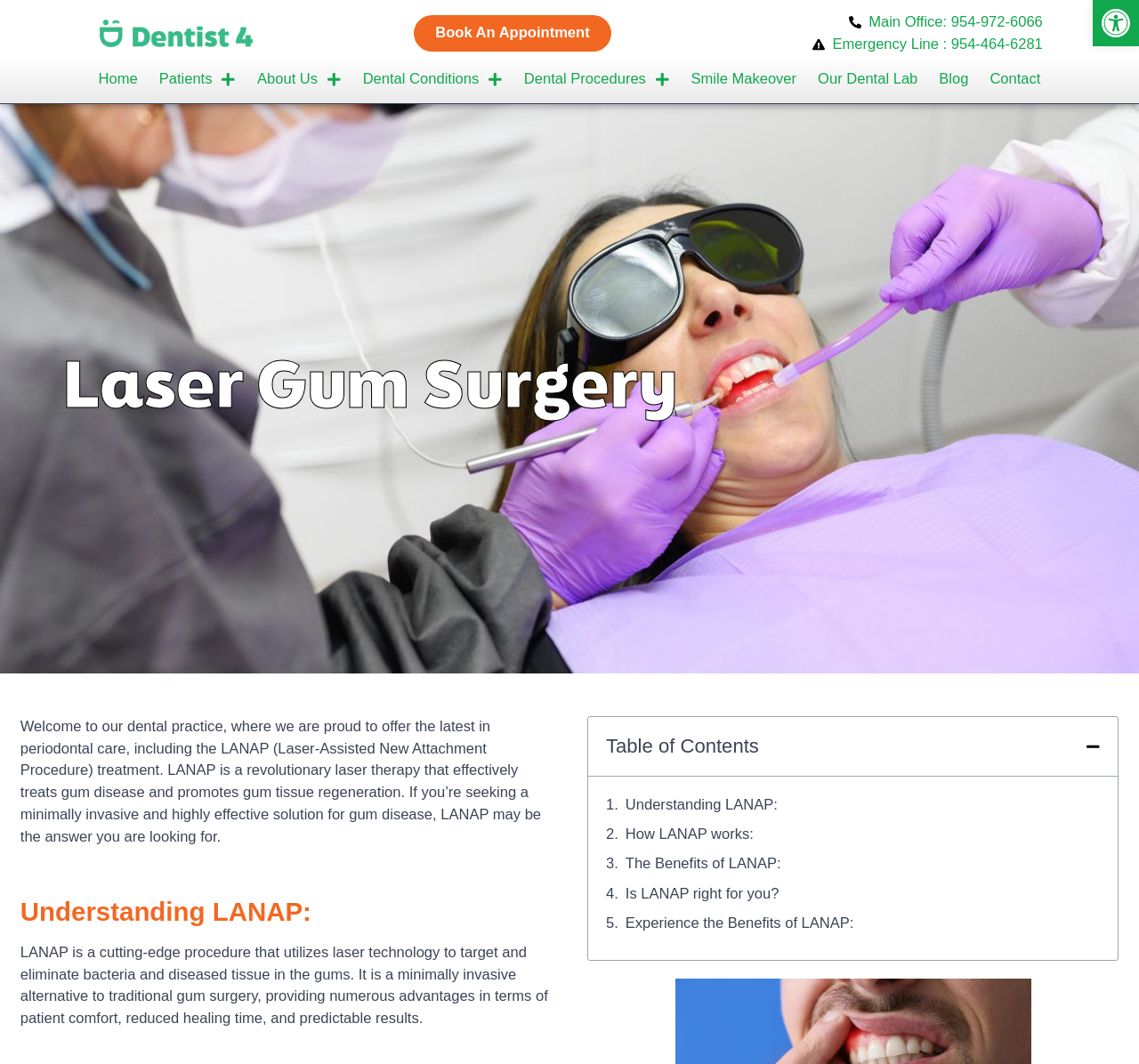How many links are there in the main navigation menu?
Using the image as a reference, answer with just one word or a short phrase.

9